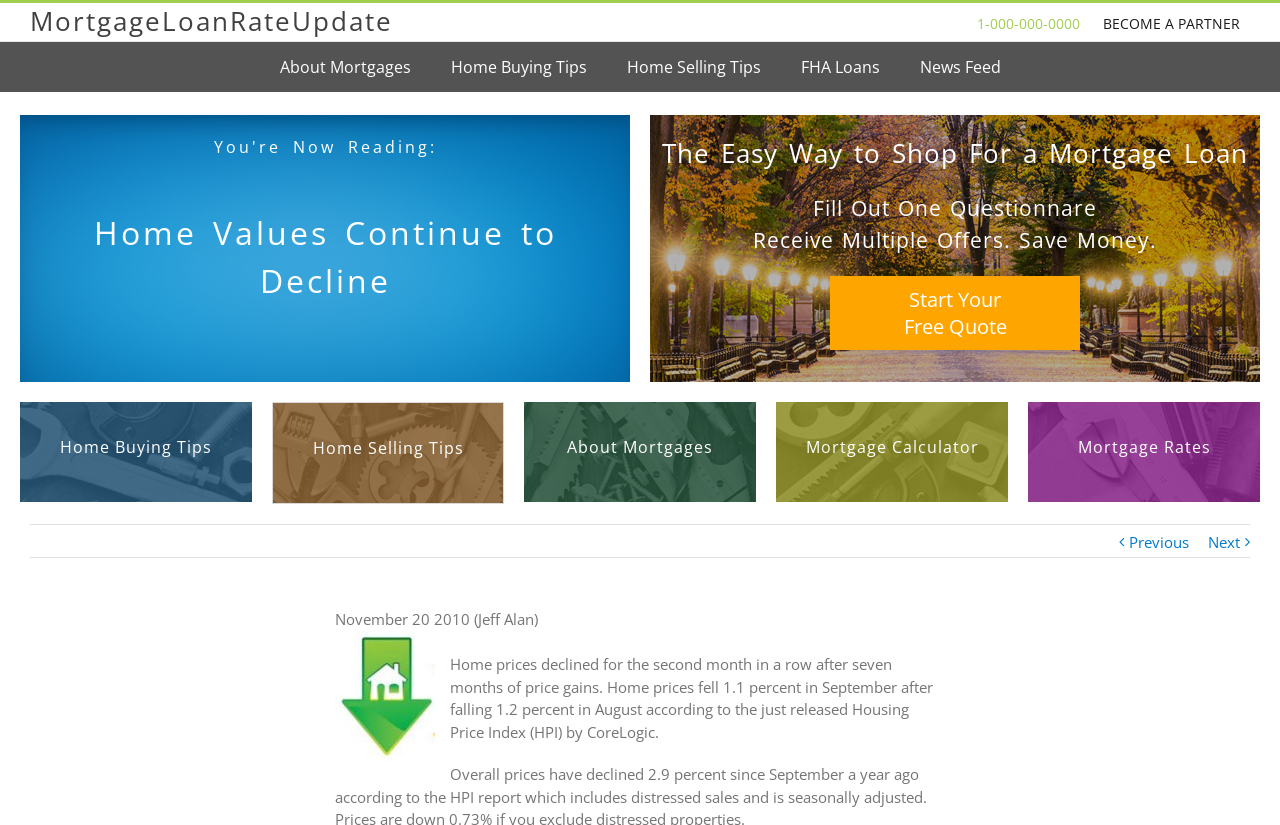Please determine the bounding box coordinates of the area that needs to be clicked to complete this task: 'Click on the 'About Mortgages' menu item'. The coordinates must be four float numbers between 0 and 1, formatted as [left, top, right, bottom].

[0.218, 0.051, 0.352, 0.112]